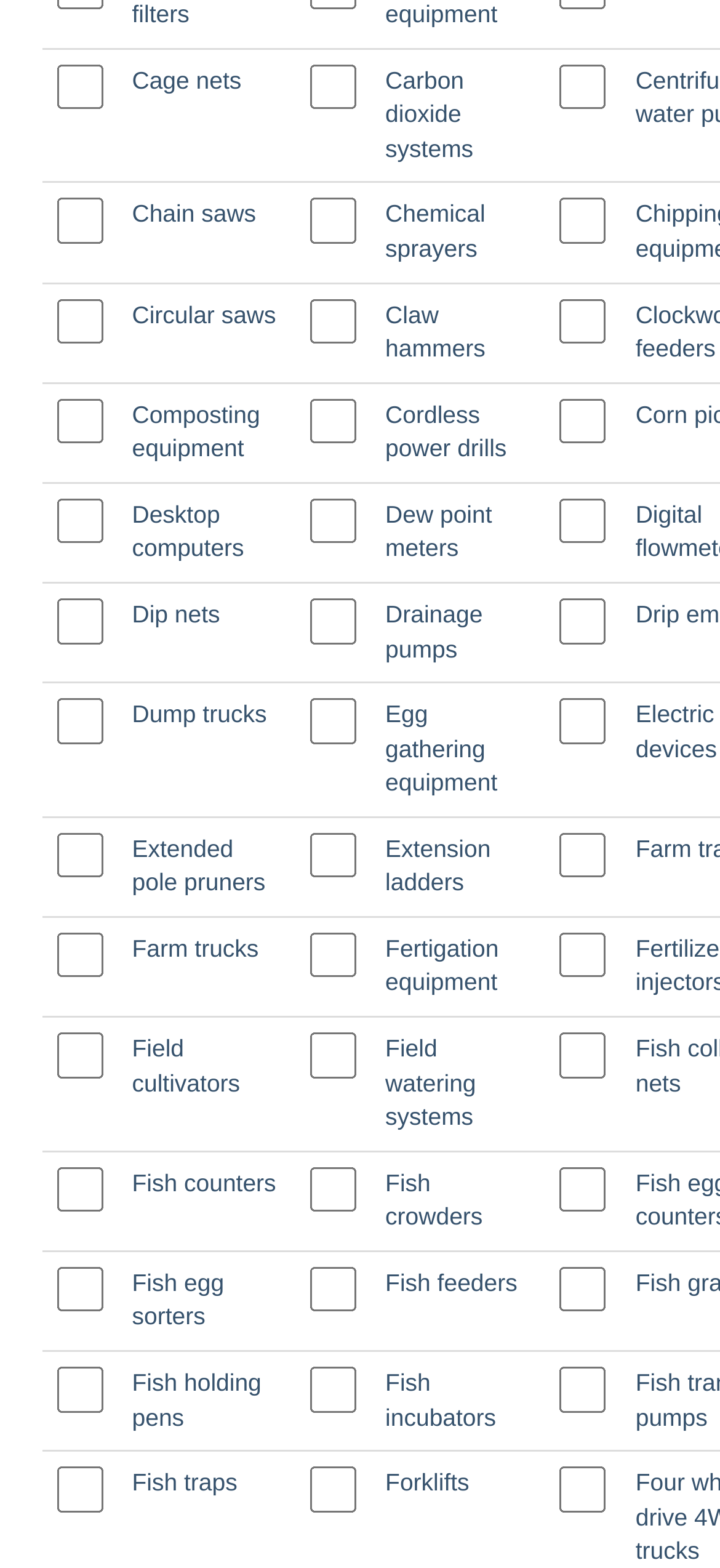How many textbox elements are there in the grid?
Based on the visual, give a brief answer using one word or a short phrase.

24